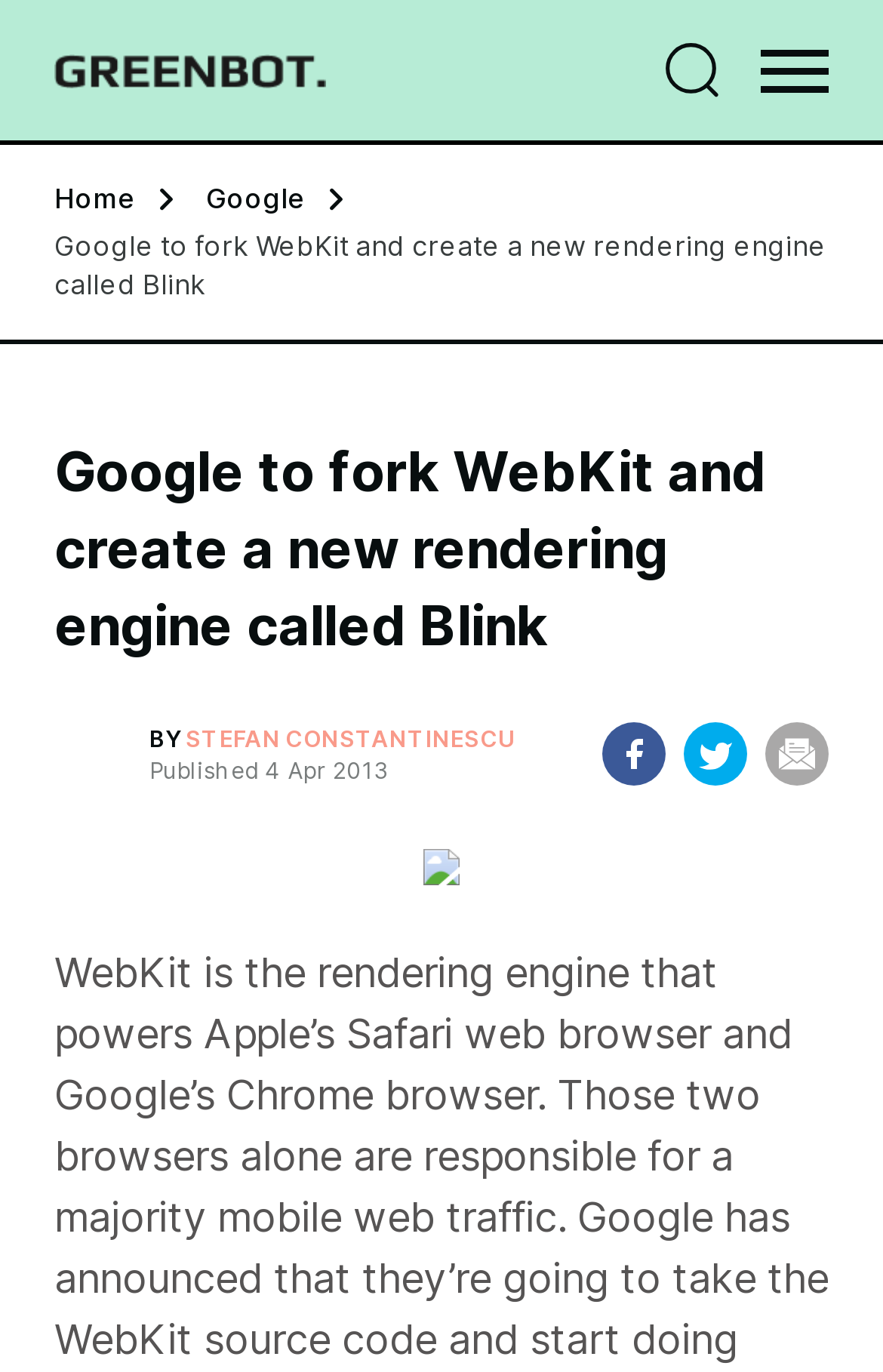What is the date of publication?
Examine the image and give a concise answer in one word or a short phrase.

4 Apr 2013